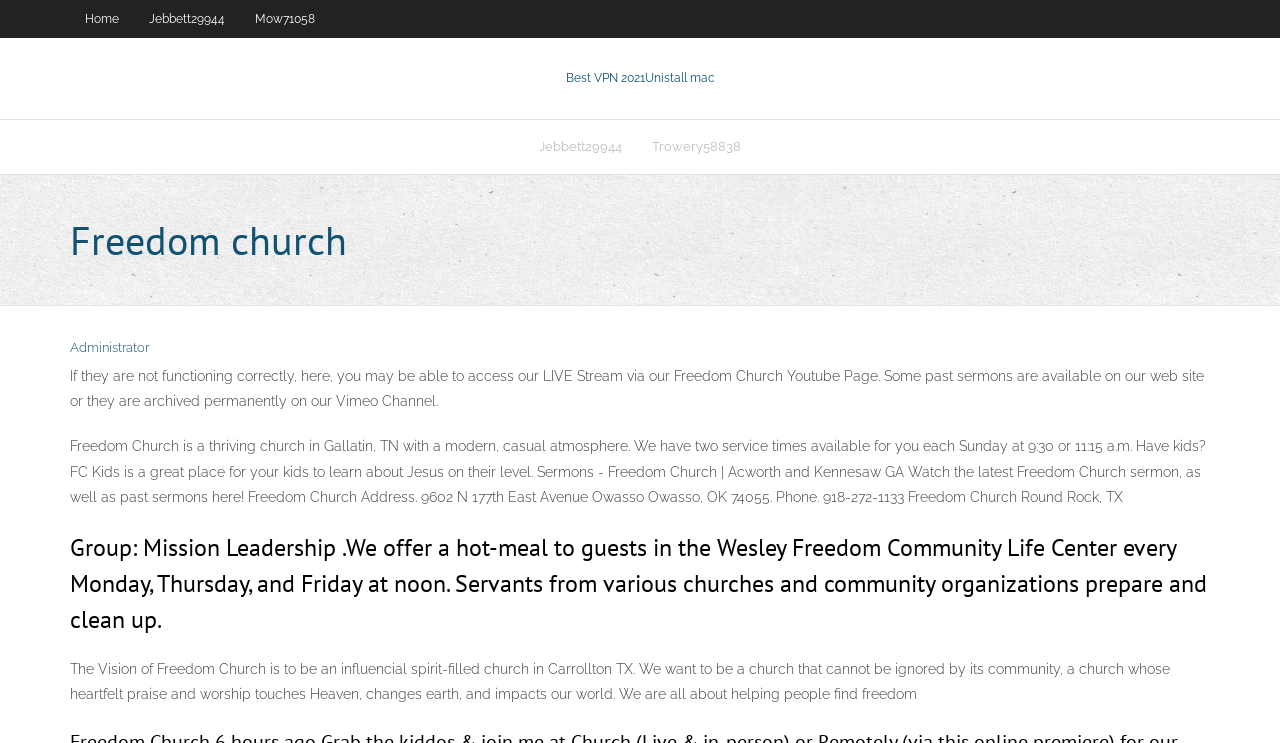Provide a single word or phrase to answer the given question: 
What is the vision of Freedom Church?

To be an influential spirit-filled church